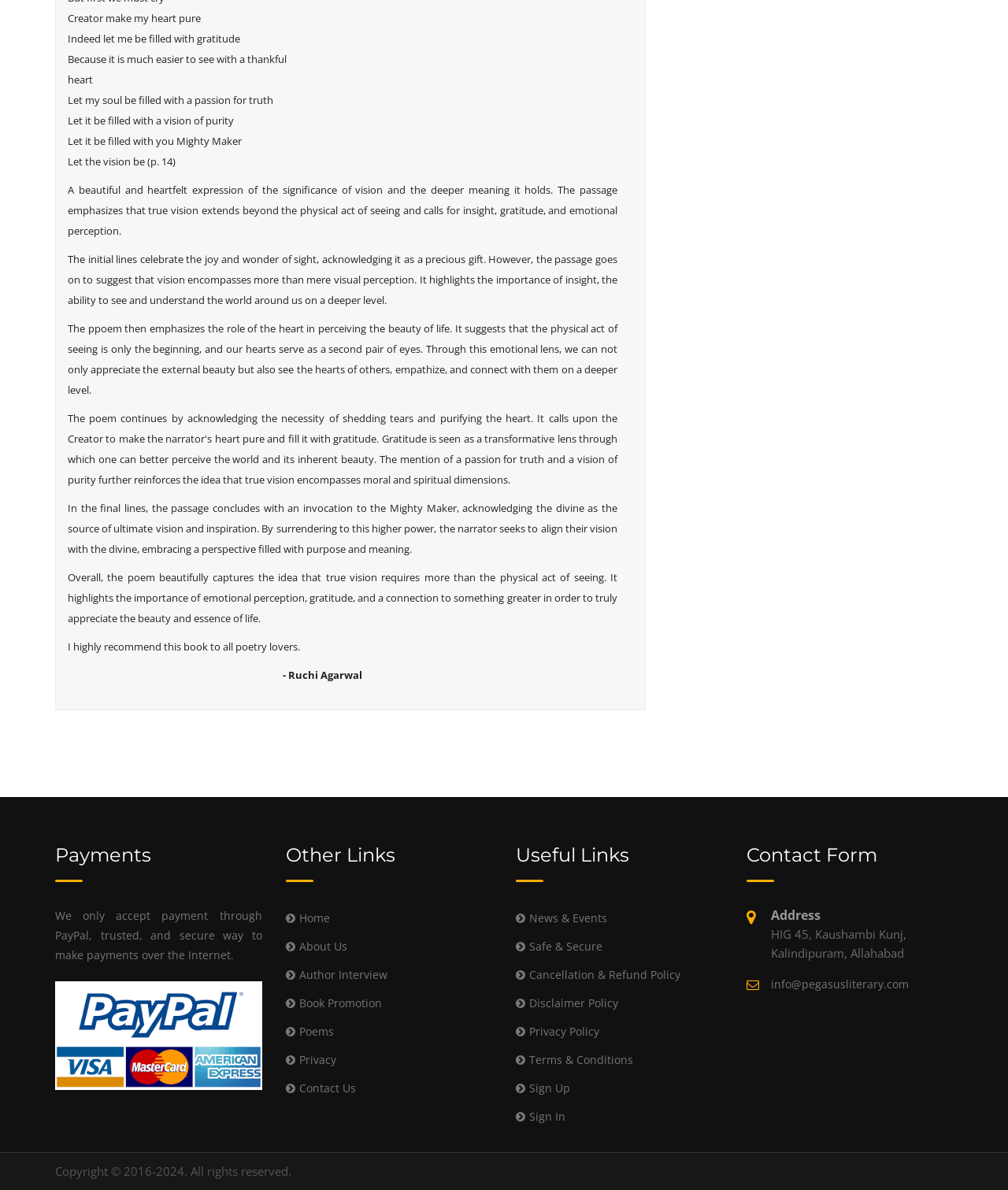Reply to the question with a single word or phrase:
What is the tone of the poem?

Heartfelt and reflective